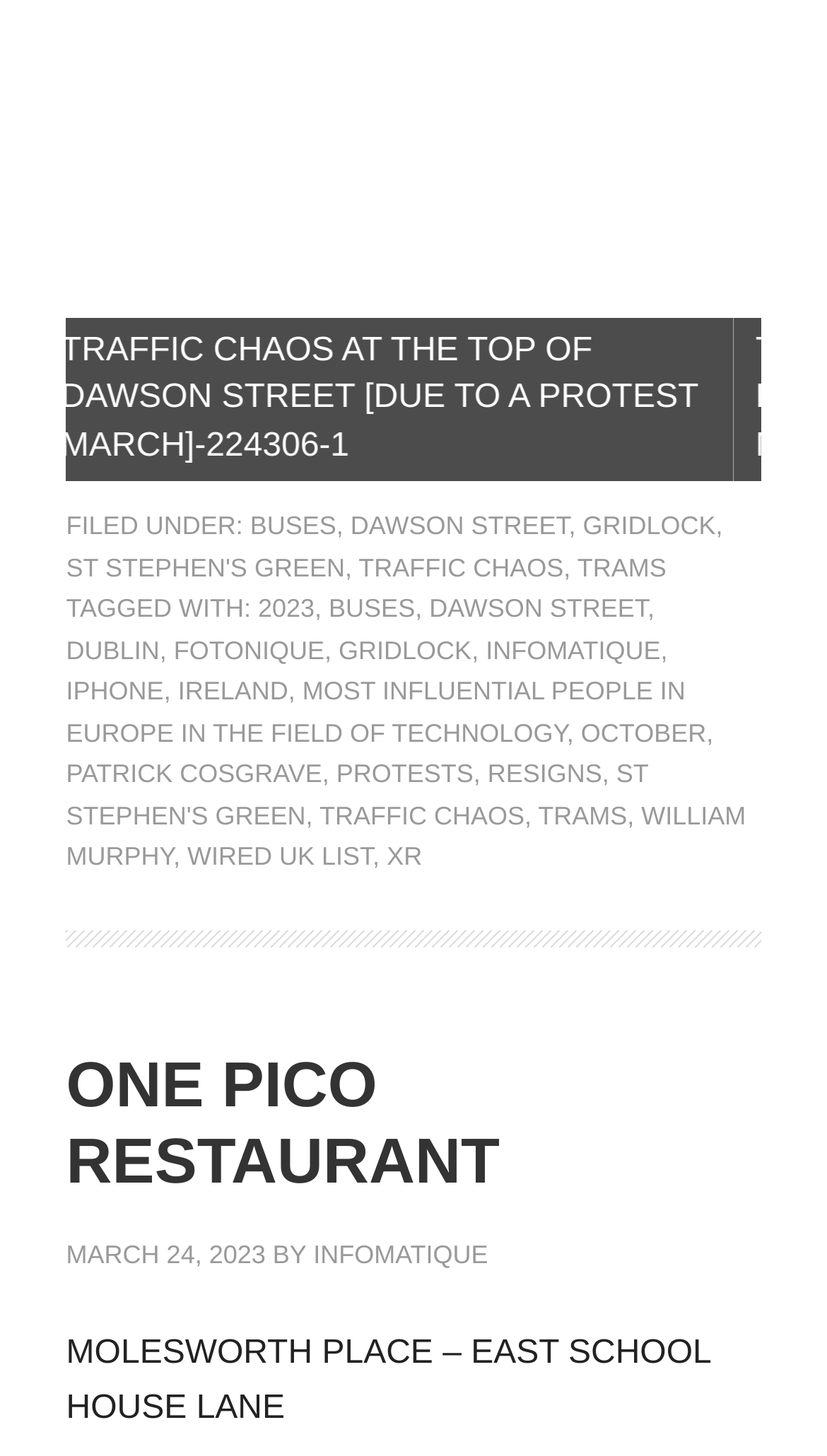Find the bounding box coordinates for the area that should be clicked to accomplish the instruction: "Click on the 'INFOMATIQUE' link".

[0.379, 0.851, 0.59, 0.871]